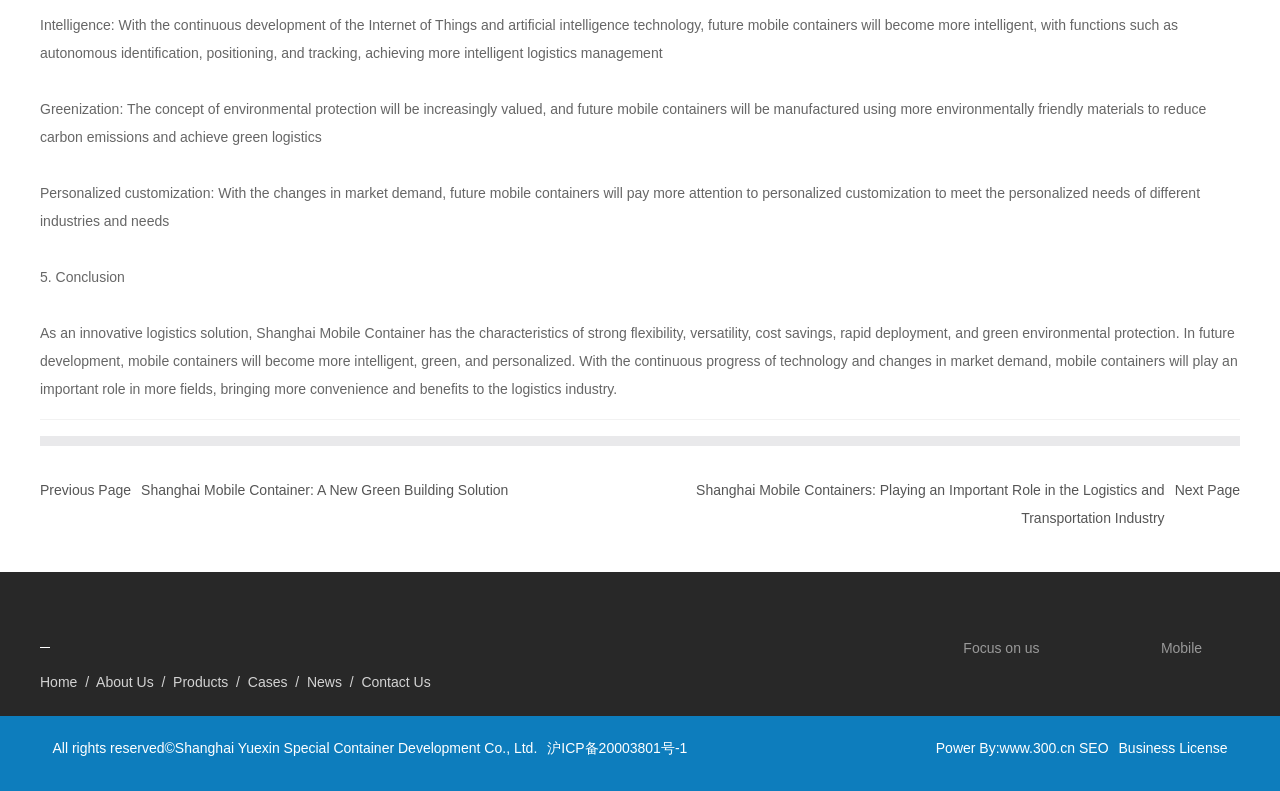Provide the bounding box coordinates in the format (top-left x, top-left y, bottom-right x, bottom-right y). All values are floating point numbers between 0 and 1. Determine the bounding box coordinate of the UI element described as: Abteilung Soziologie

None